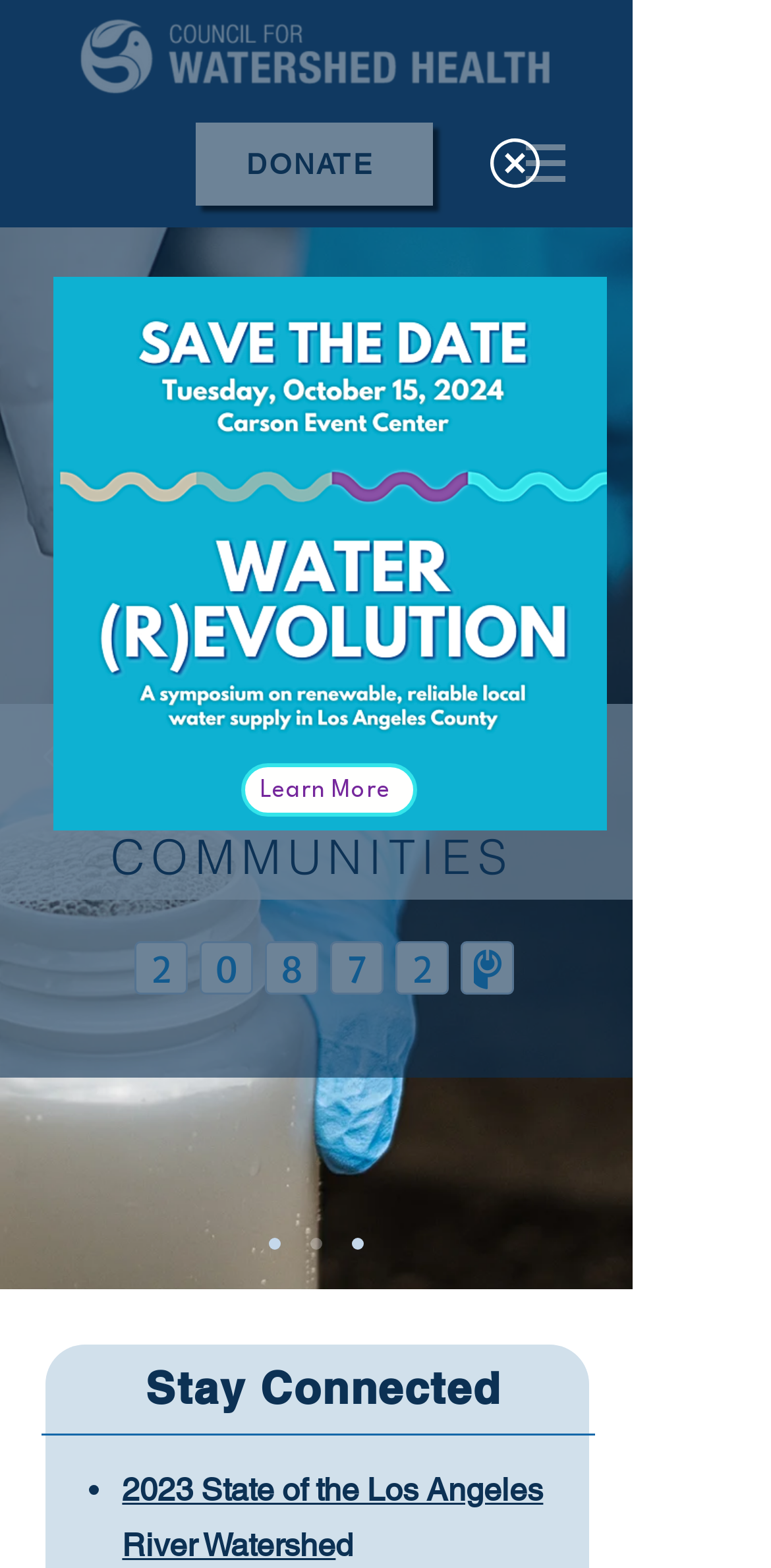What is the title of the first heading?
Use the information from the screenshot to give a comprehensive response to the question.

The first heading is located below the slideshow and is a large text element with the title 'HEALTHY WATERSHEDS'.